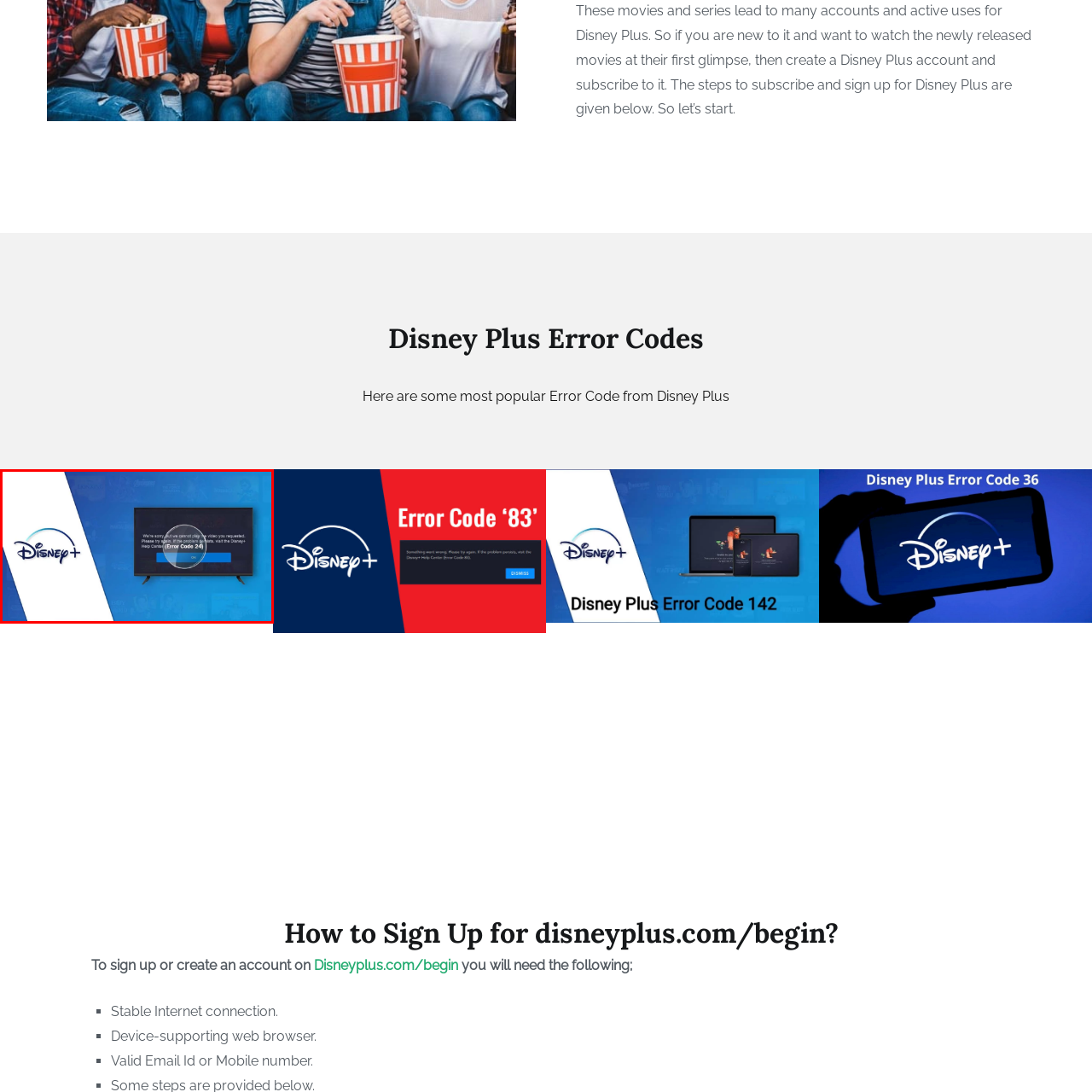What is the error code displayed on the screen?
Please carefully analyze the image highlighted by the red bounding box and give a thorough response based on the visual information contained within that section.

The error message on the television screen explicitly states 'Error Code 24', which is a specific code that users can reference when seeking assistance from the Disney+ Help Center.